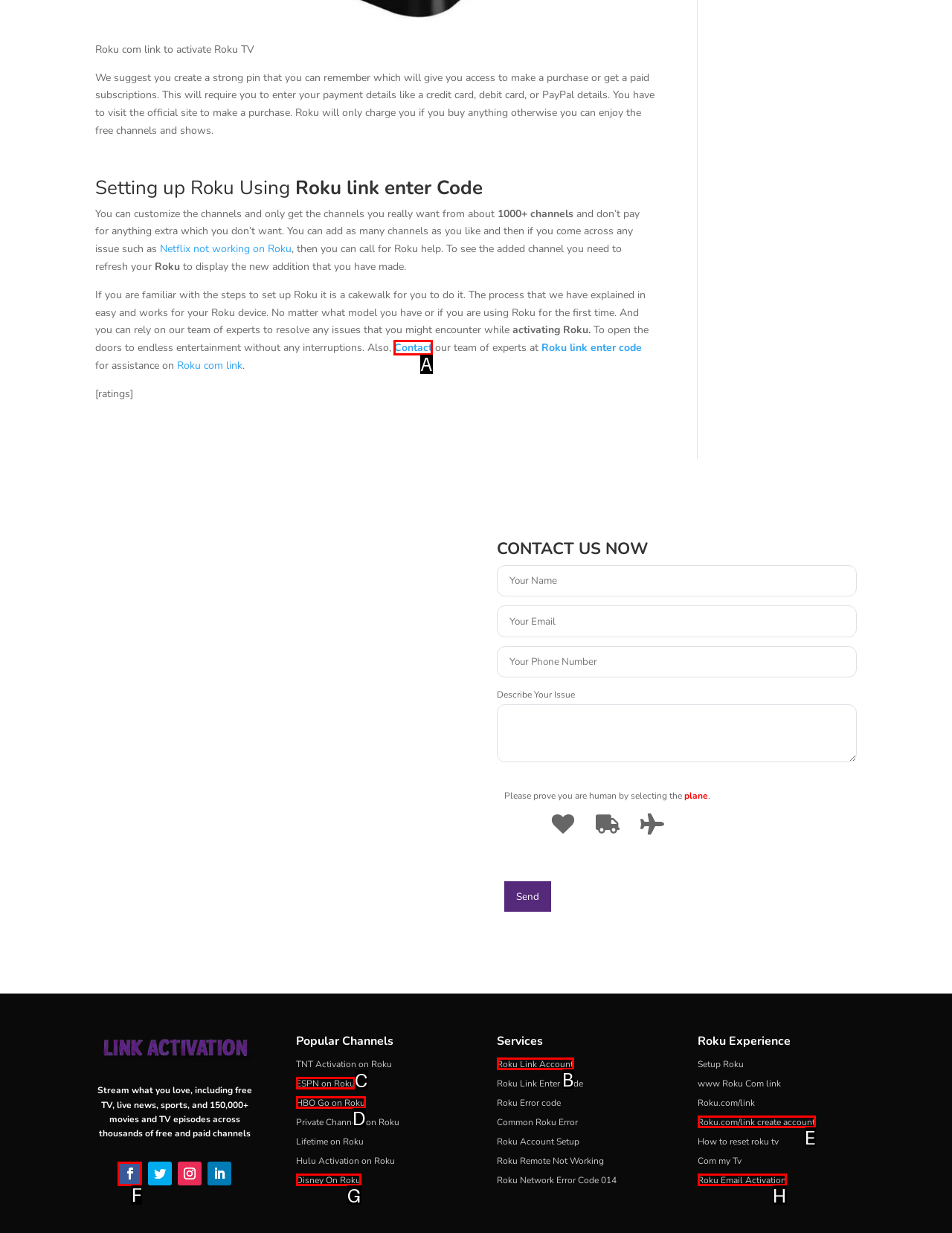Which HTML element should be clicked to complete the task: Contact us? Answer with the letter of the corresponding option.

A